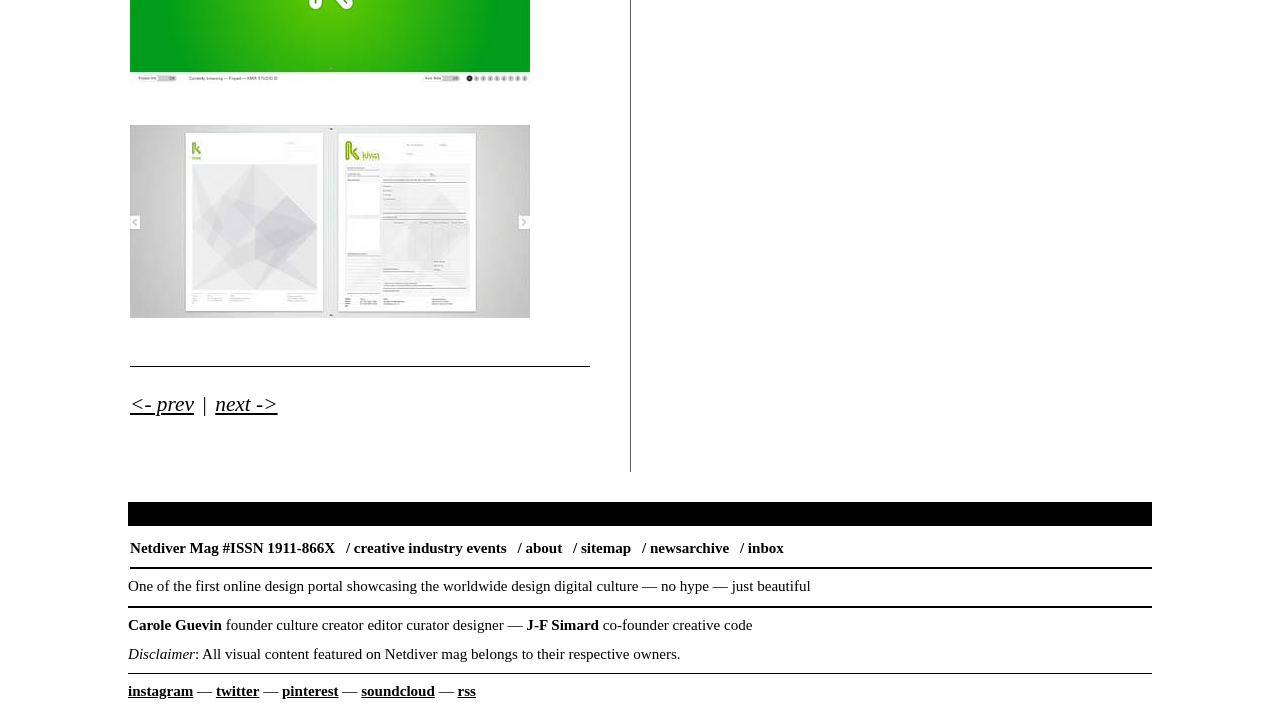Please identify the bounding box coordinates of the element I need to click to follow this instruction: "follow on instagram".

[0.1, 0.958, 0.151, 0.981]